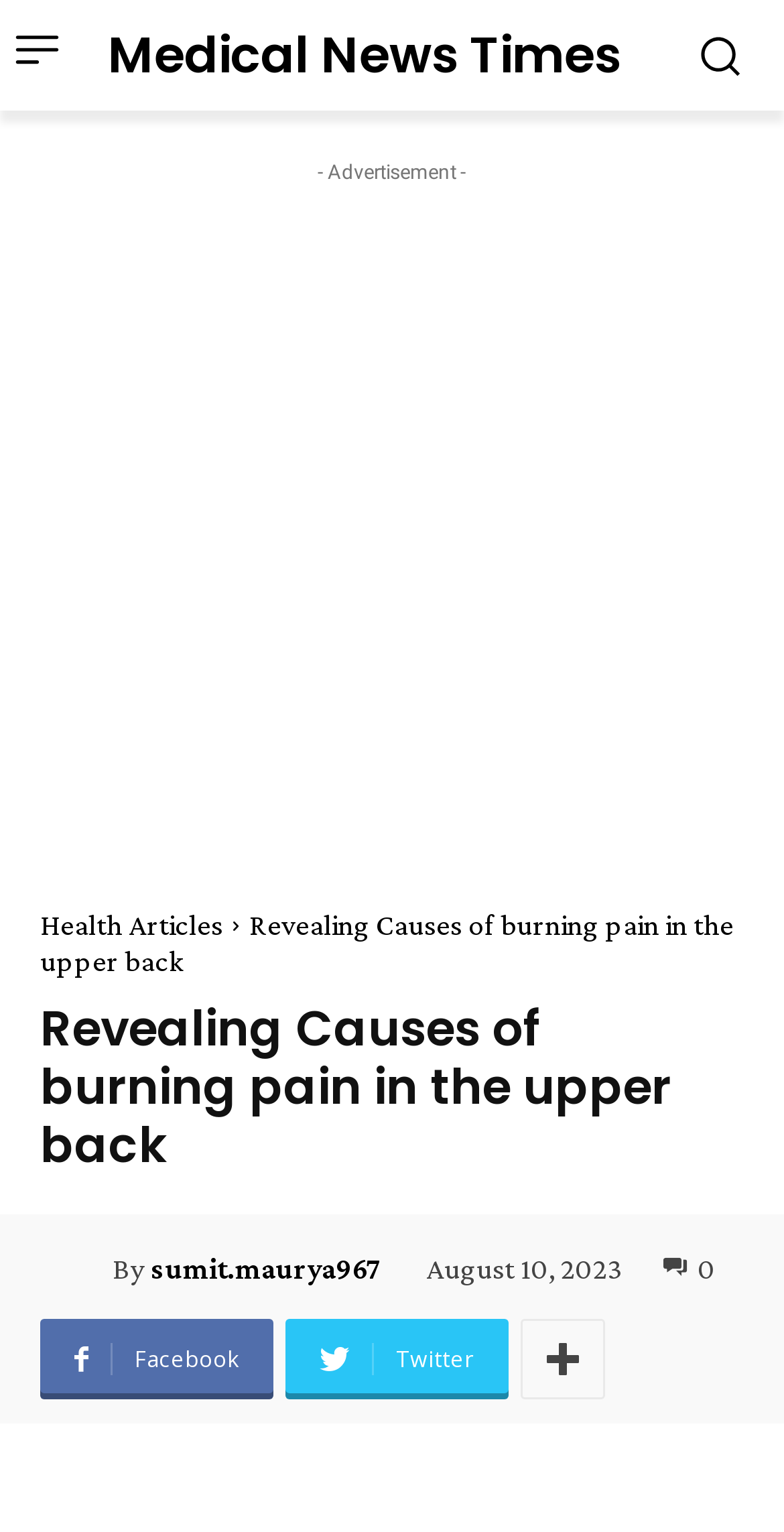Who is the author of the article?
Refer to the screenshot and respond with a concise word or phrase.

sumit.maurya967